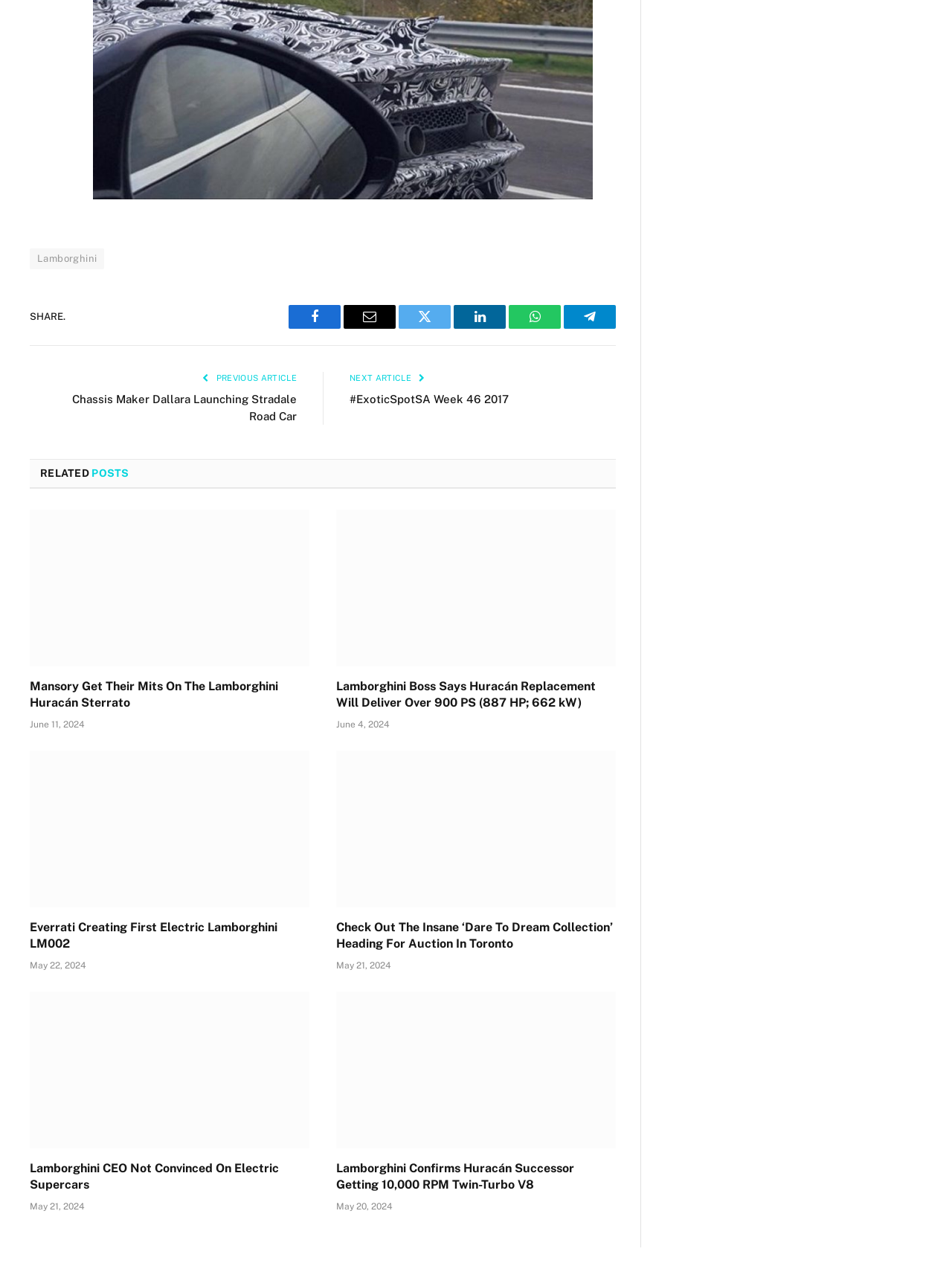Could you please study the image and provide a detailed answer to the question:
What is the date of the last article?

The last article has a time stamp with the date 'May 21, 2024', which suggests that this is the date of the last article.